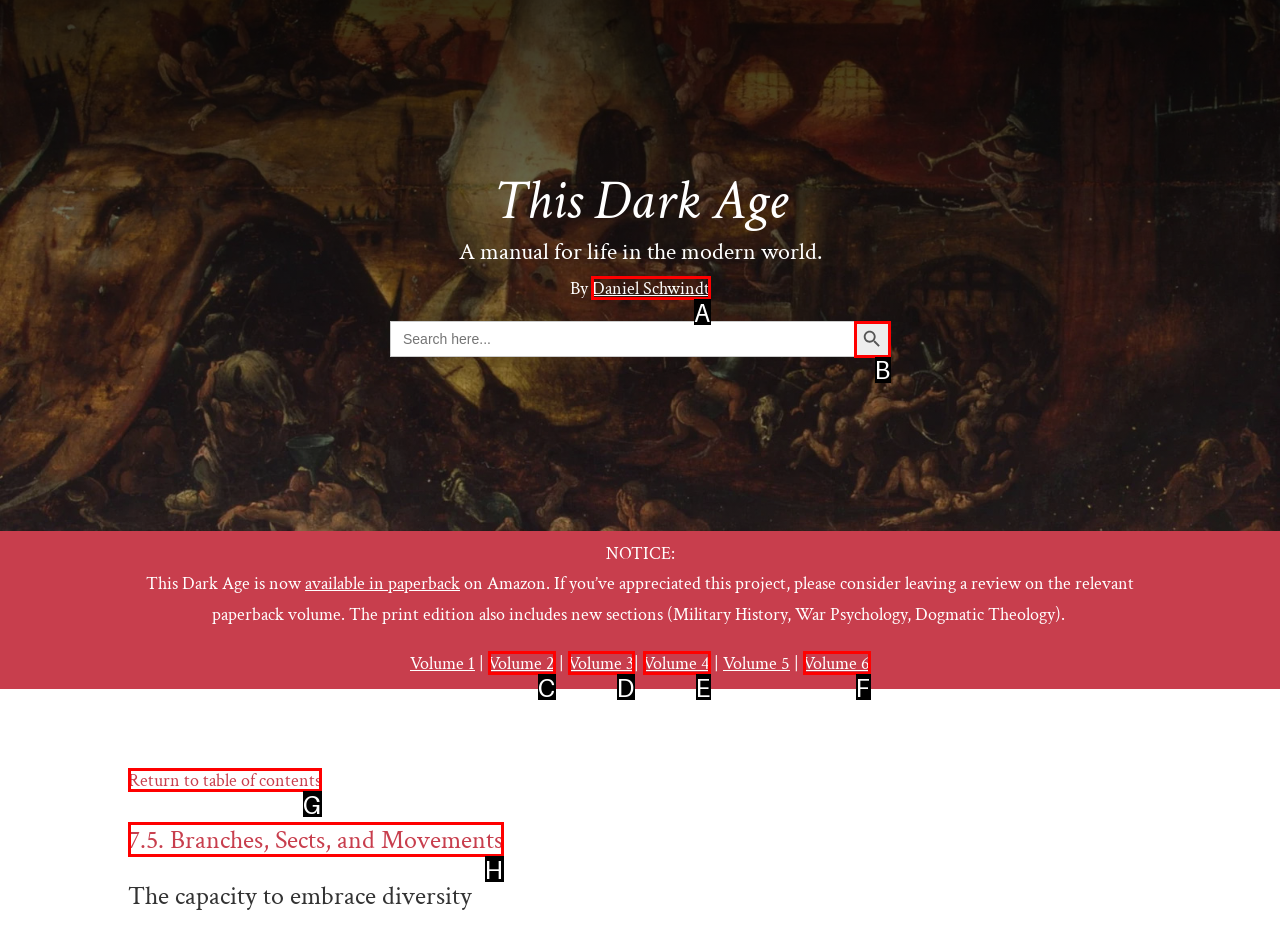Identify the HTML element you need to click to achieve the task: Check out the author's page. Respond with the corresponding letter of the option.

A